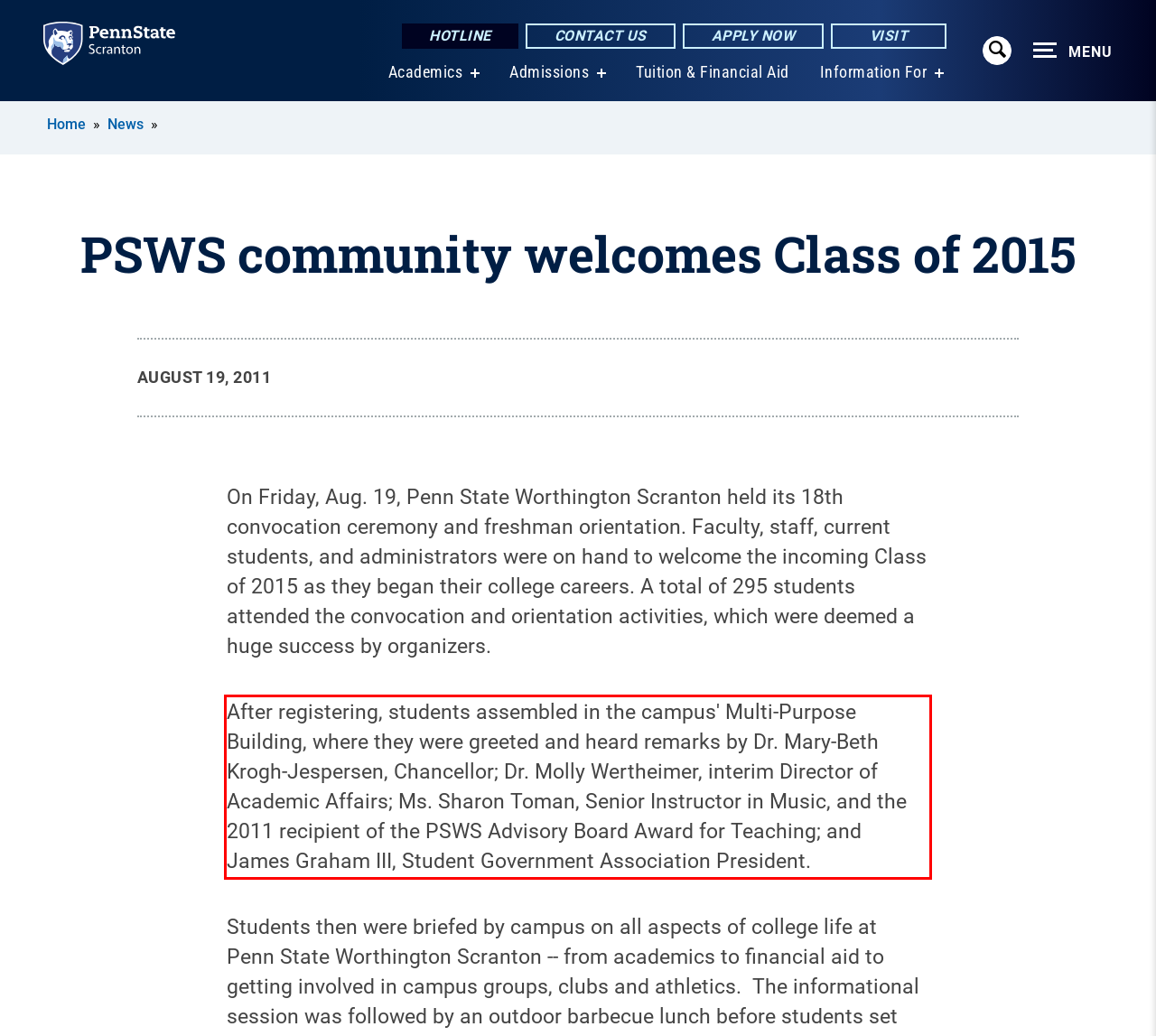Given a webpage screenshot, locate the red bounding box and extract the text content found inside it.

After registering, students assembled in the campus' Multi-Purpose Building, where they were greeted and heard remarks by Dr. Mary-Beth Krogh-Jespersen, Chancellor; Dr. Molly Wertheimer, interim Director of Academic Affairs; Ms. Sharon Toman, Senior Instructor in Music, and the 2011 recipient of the PSWS Advisory Board Award for Teaching; and James Graham III, Student Government Association President.